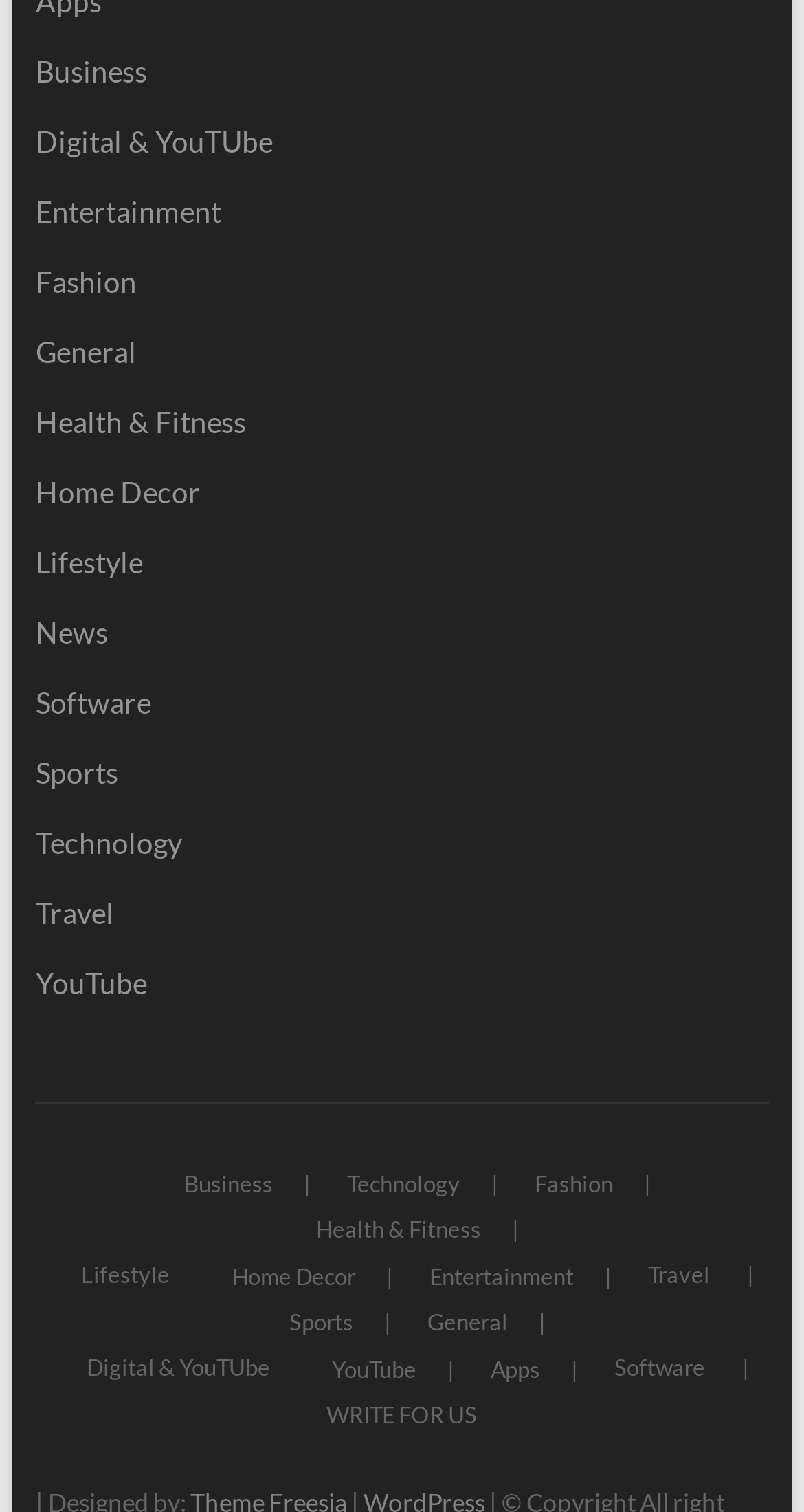Pinpoint the bounding box coordinates for the area that should be clicked to perform the following instruction: "Visit YouTube".

[0.044, 0.636, 0.956, 0.664]